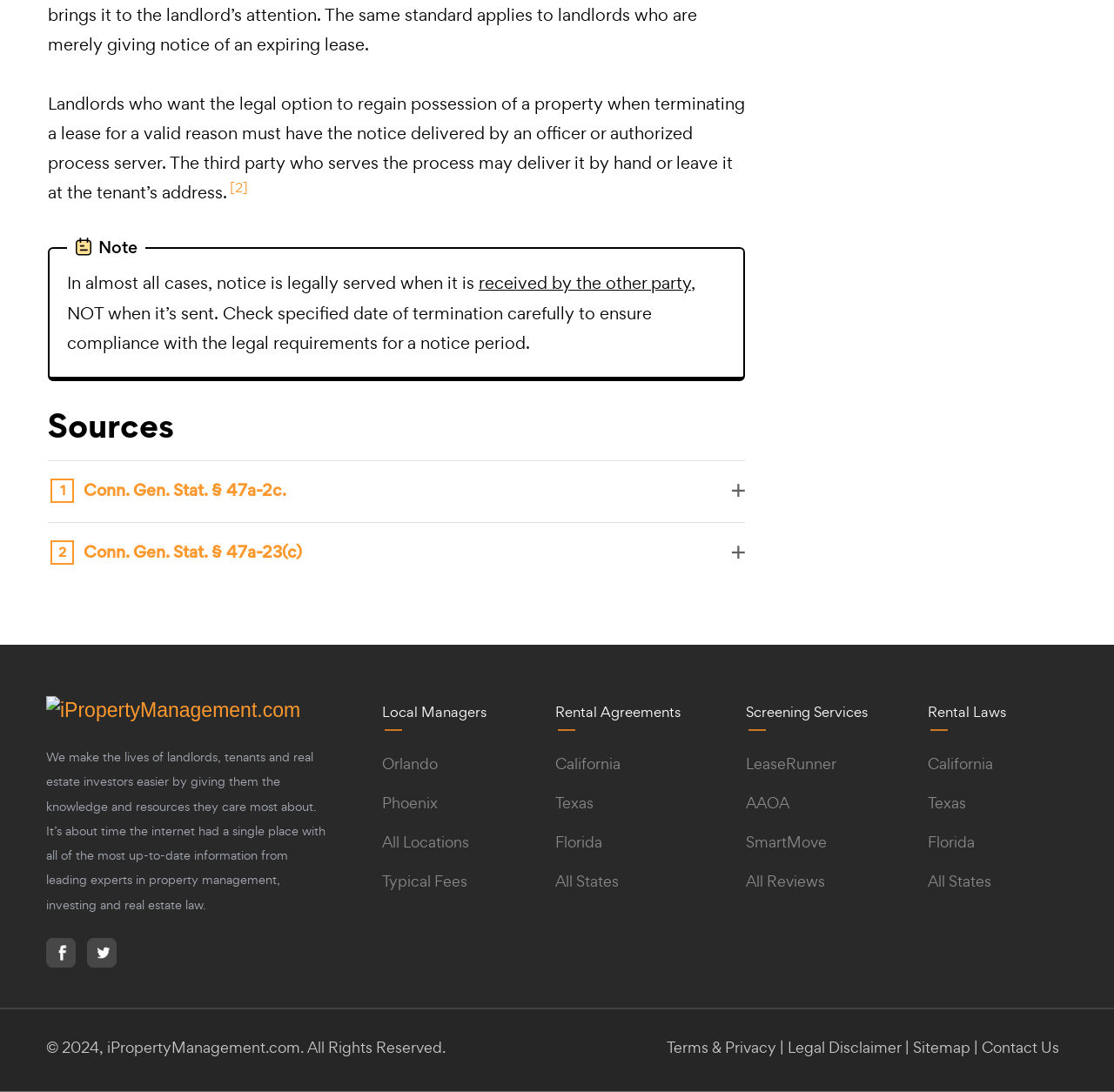Please determine the bounding box coordinates of the element to click in order to execute the following instruction: "Read about Rental Agreements in California". The coordinates should be four float numbers between 0 and 1, specified as [left, top, right, bottom].

[0.499, 0.69, 0.557, 0.708]